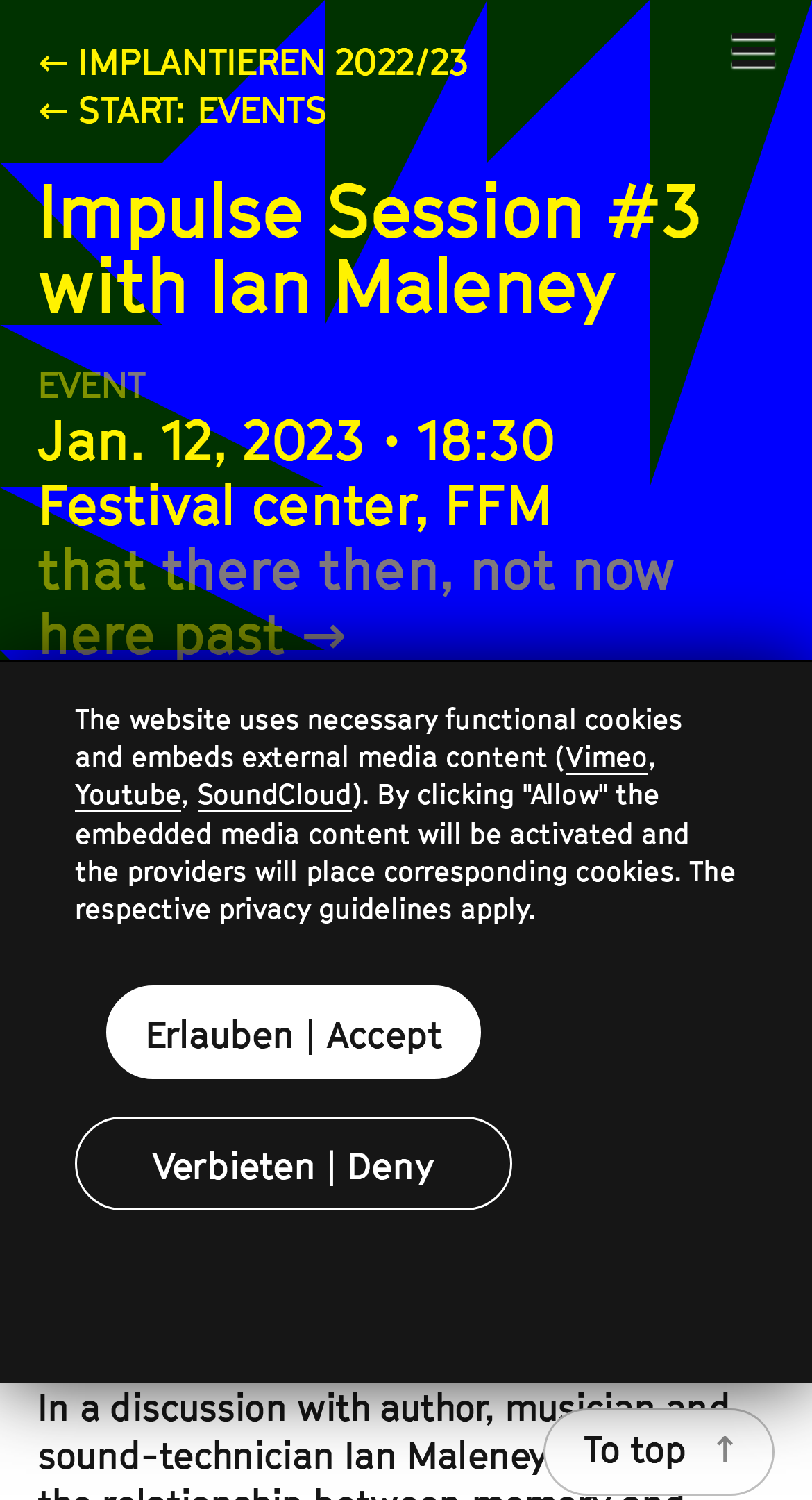What is the location of the festival center?
Utilize the image to construct a detailed and well-explained answer.

I found the location of the festival center by looking at the StaticText element with the text 'Festival center, FFM' which is located below the date of the impulse session.